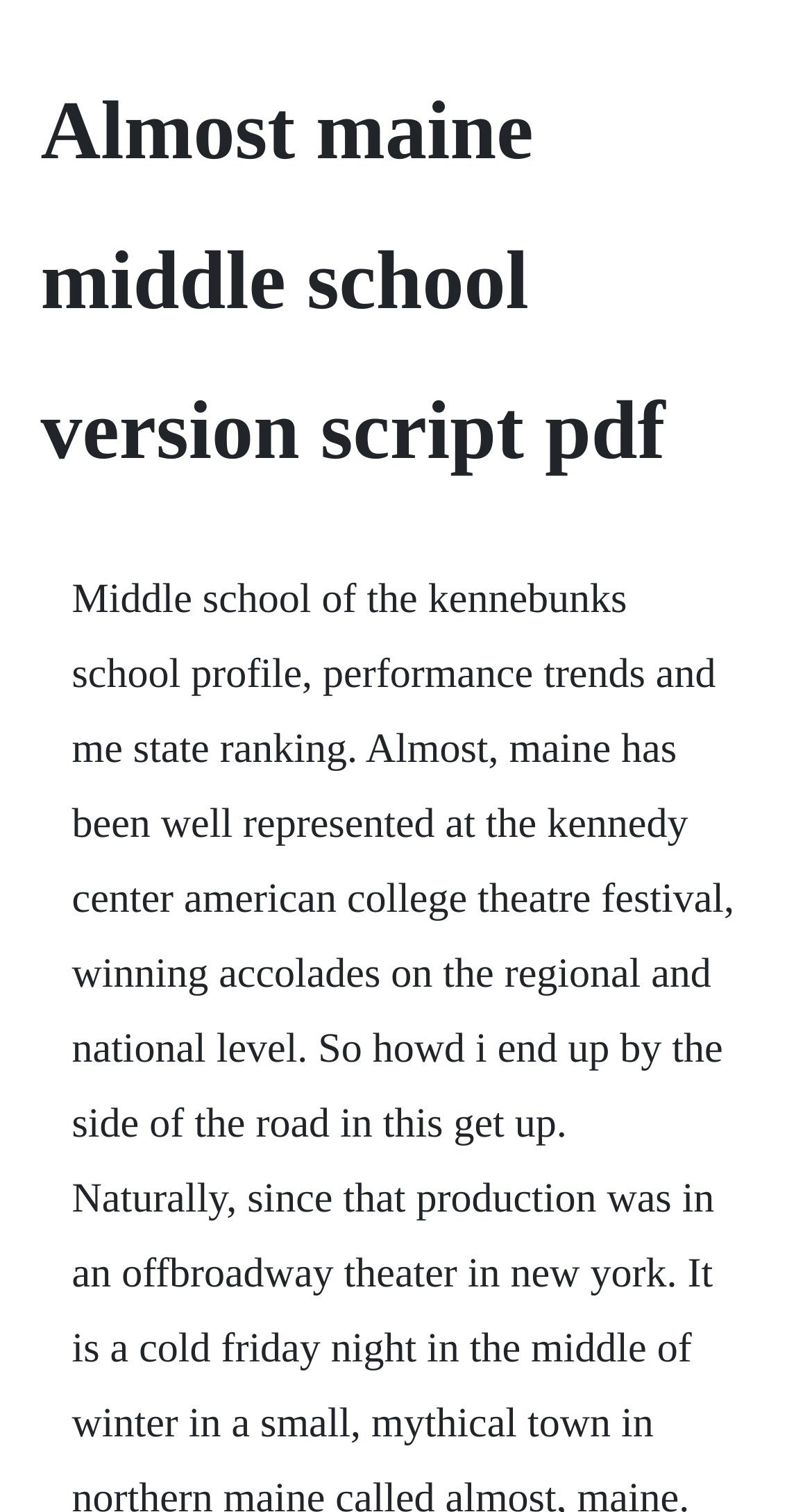Determine the primary headline of the webpage.

Almost maine middle school version script pdf